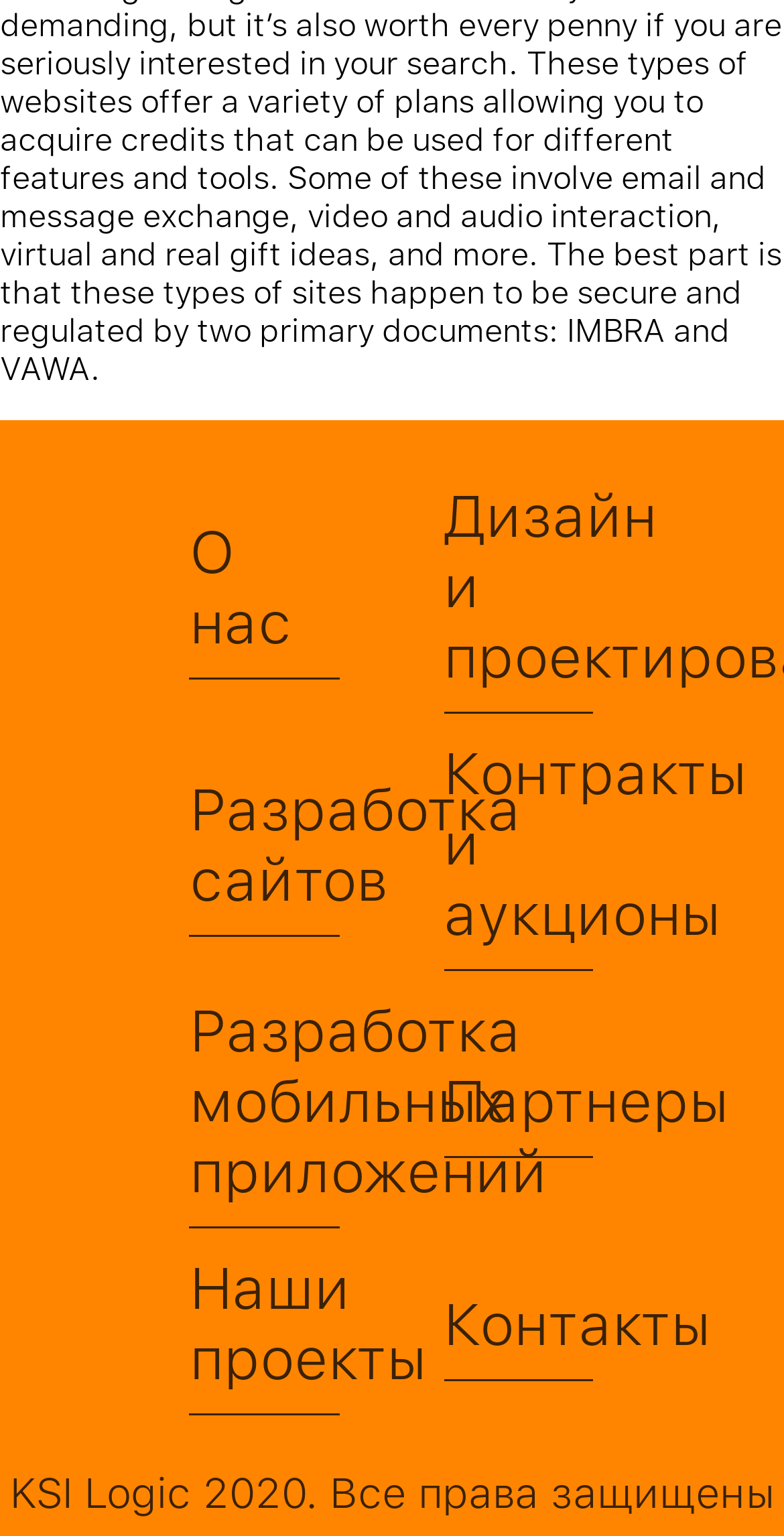What is the bottom-most text on the webpage? Based on the screenshot, please respond with a single word or phrase.

KSI Logic 2020. Все права защищены